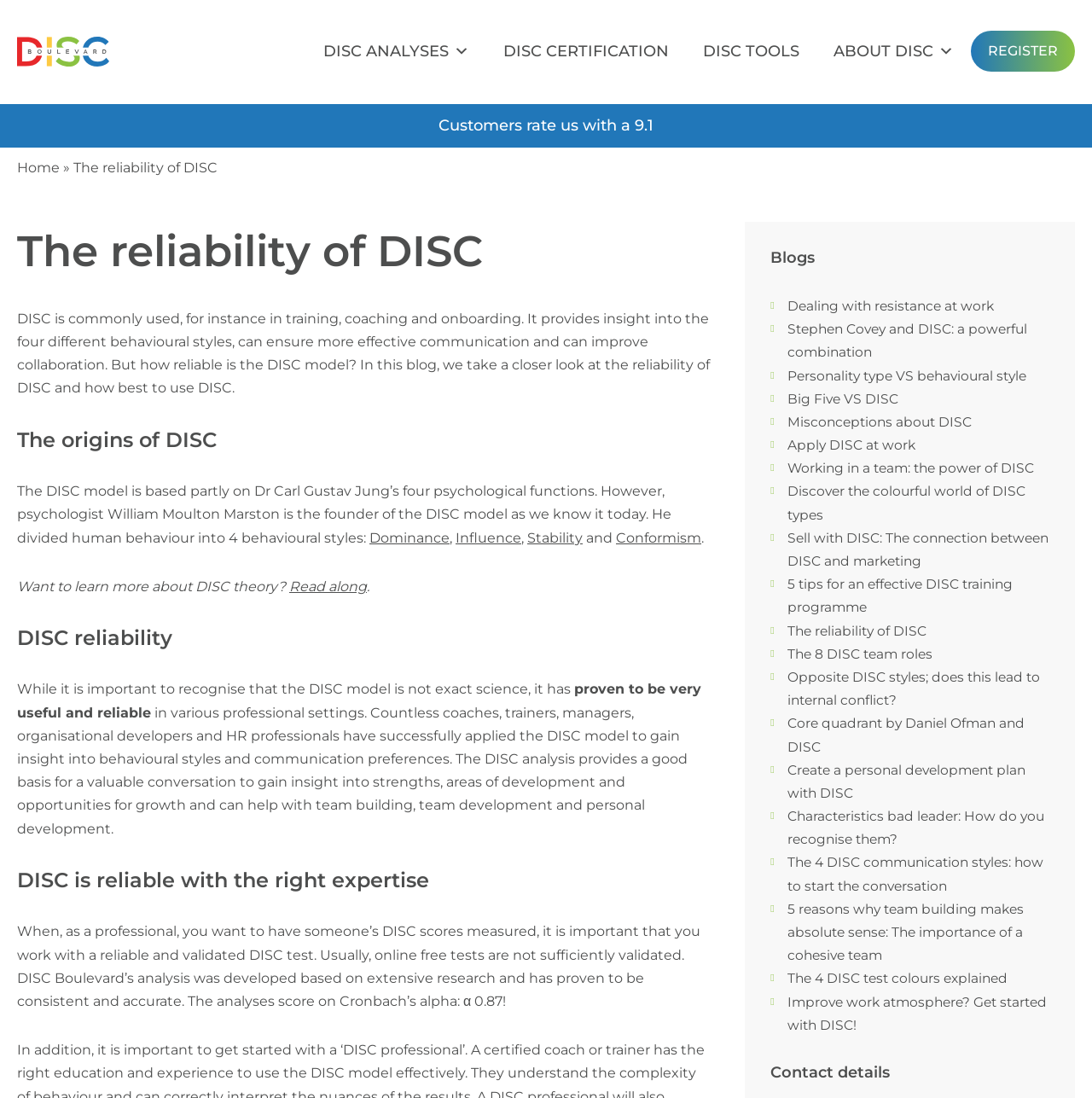Please extract the webpage's main title and generate its text content.

The reliability of DISC